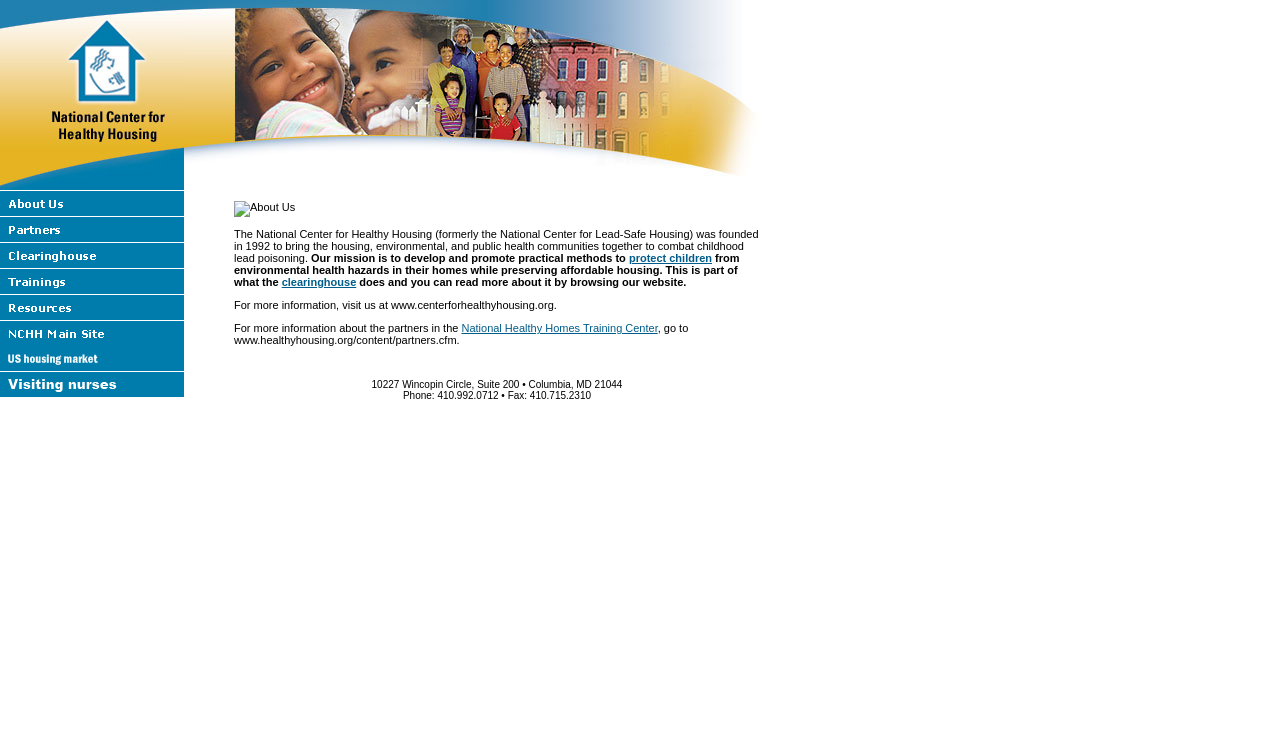Using the provided description alt="Resources" name="Resources", find the bounding box coordinates for the UI element. Provide the coordinates in (top-left x, top-left y, bottom-right x, bottom-right y) format, ensuring all values are between 0 and 1.

[0.0, 0.425, 0.144, 0.442]